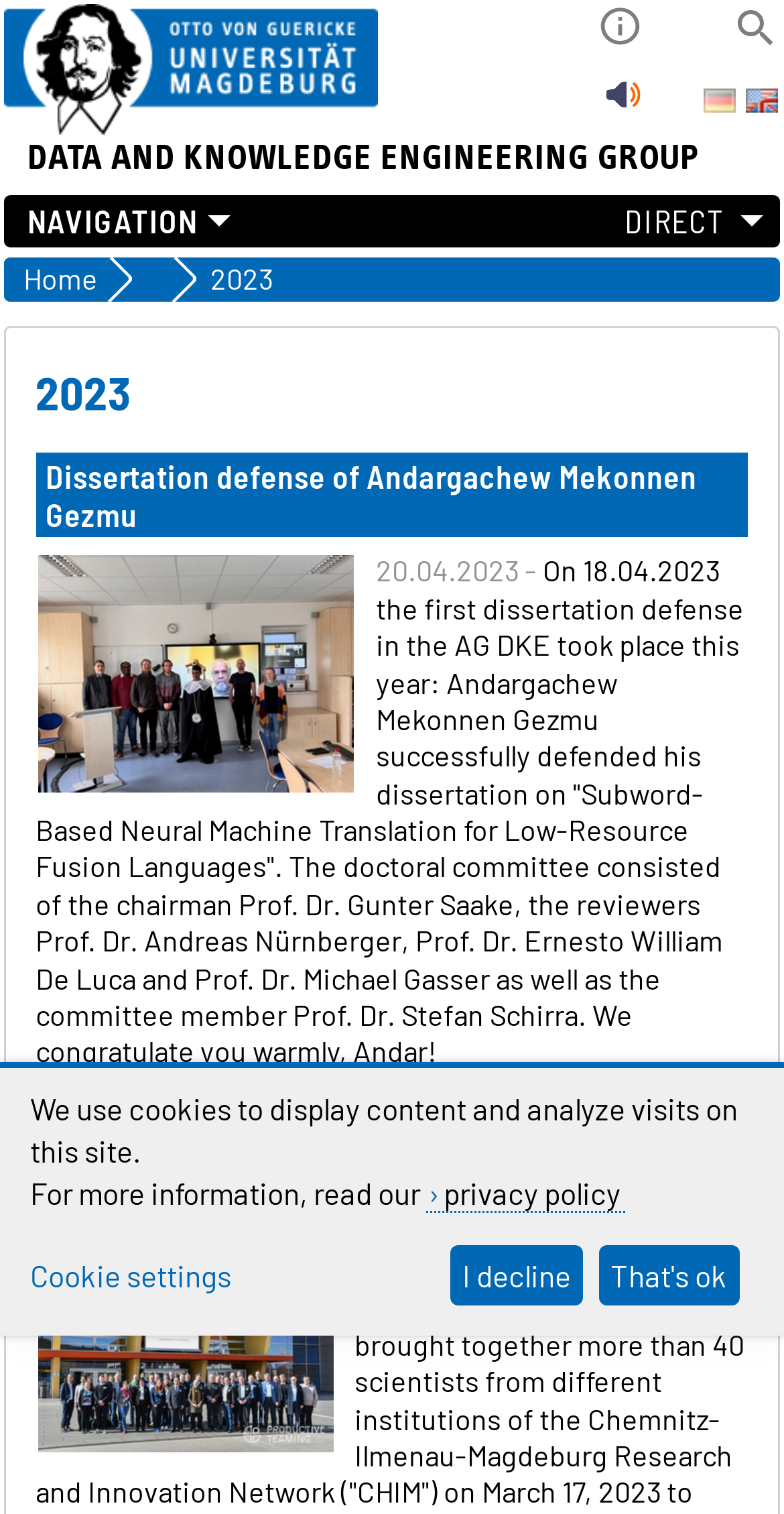Provide a one-word or short-phrase response to the question:
What is the name of the university?

Otto-von-Guericke-Universität Magdeburg